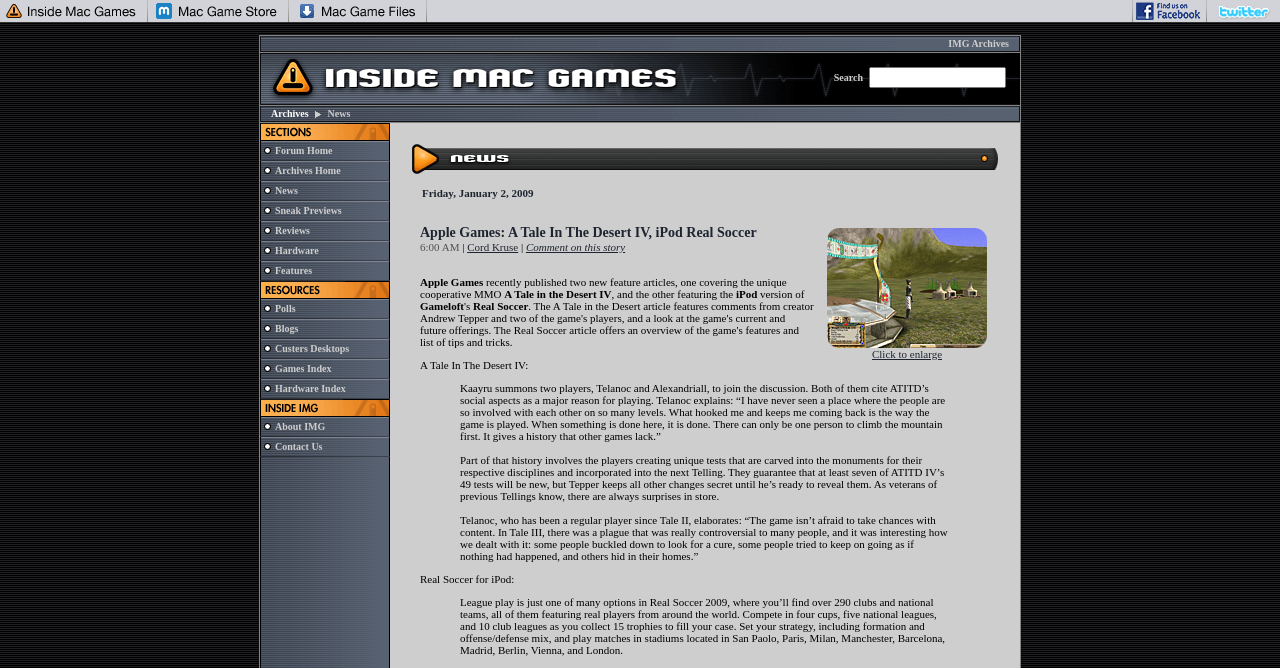Answer the question below using just one word or a short phrase: 
What is the purpose of the search bar?

To search the website